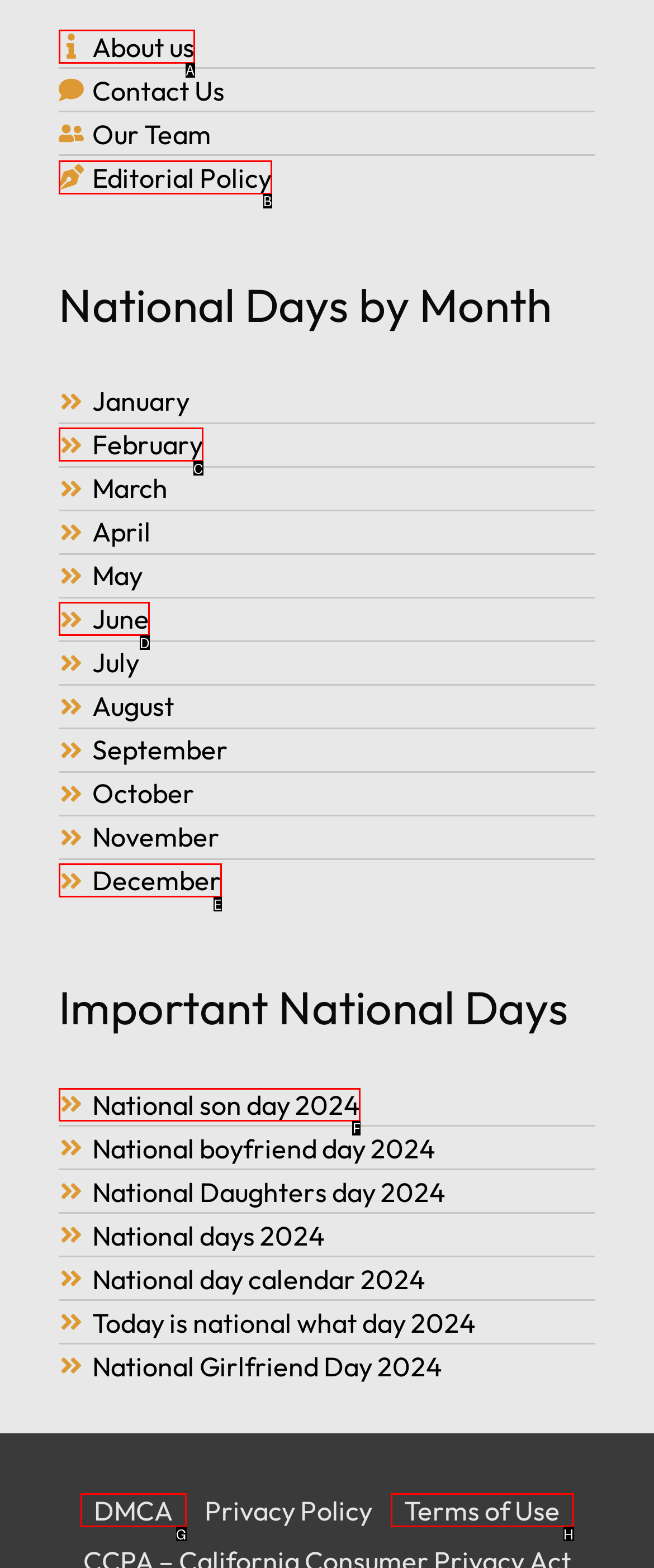Select the HTML element that should be clicked to accomplish the task: Read about National son day 2024 Reply with the corresponding letter of the option.

F